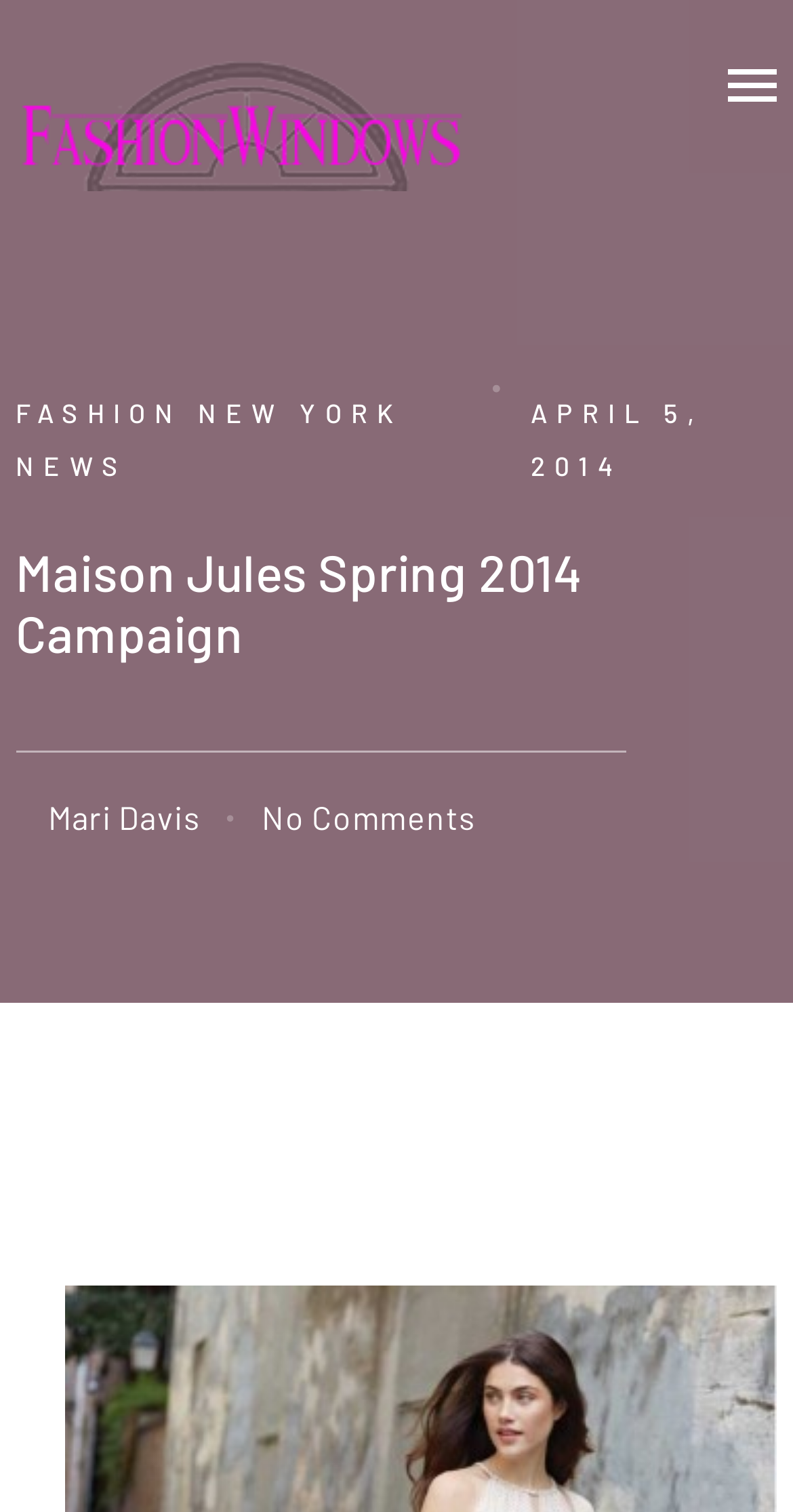Respond with a single word or phrase to the following question:
What is the category of the article?

FASHION